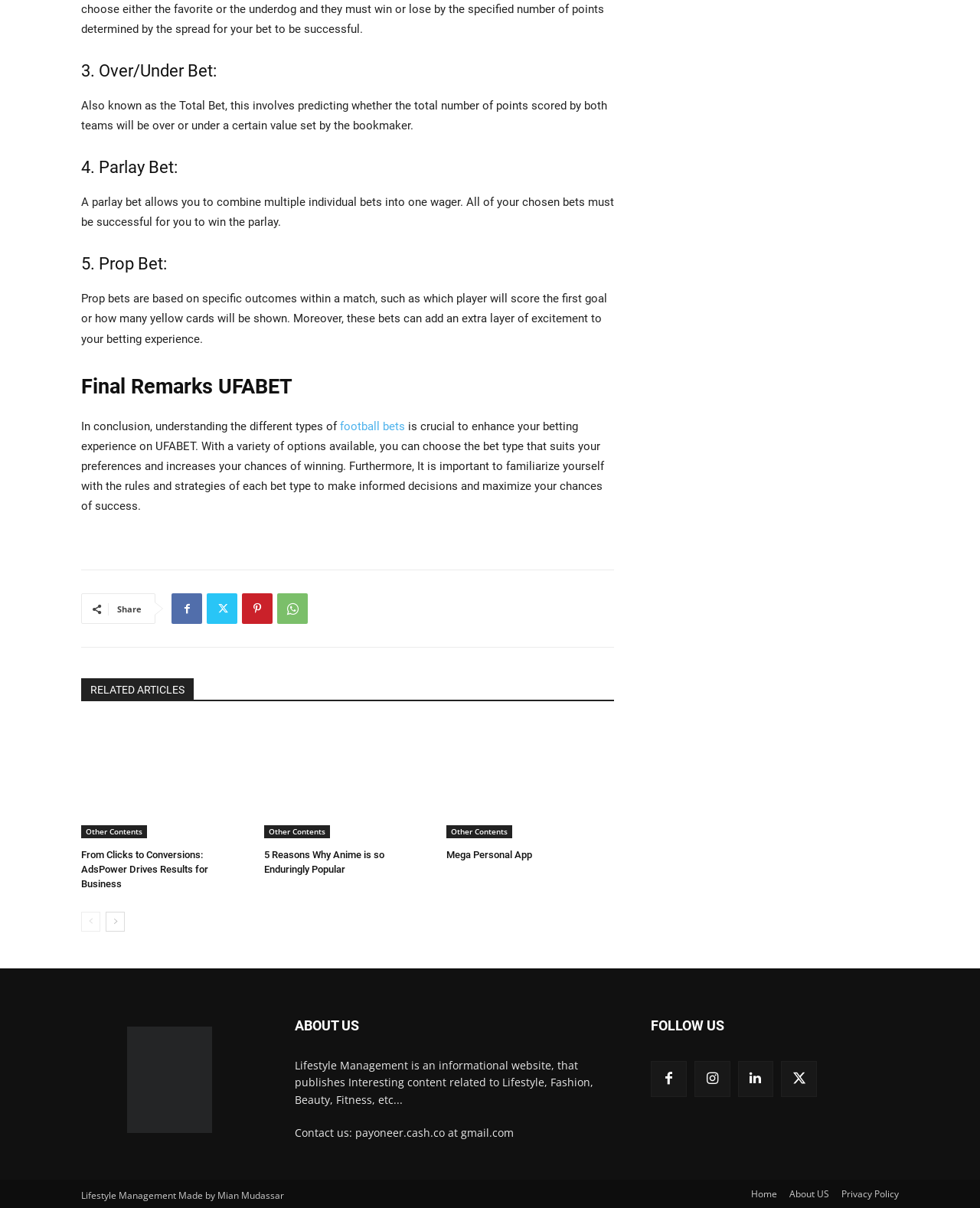Determine the bounding box coordinates of the region to click in order to accomplish the following instruction: "Read the article 'Cut Costs Without Coupons Using These 24 Savvy Saving Apps'". Provide the coordinates as four float numbers between 0 and 1, specifically [left, top, right, bottom].

None